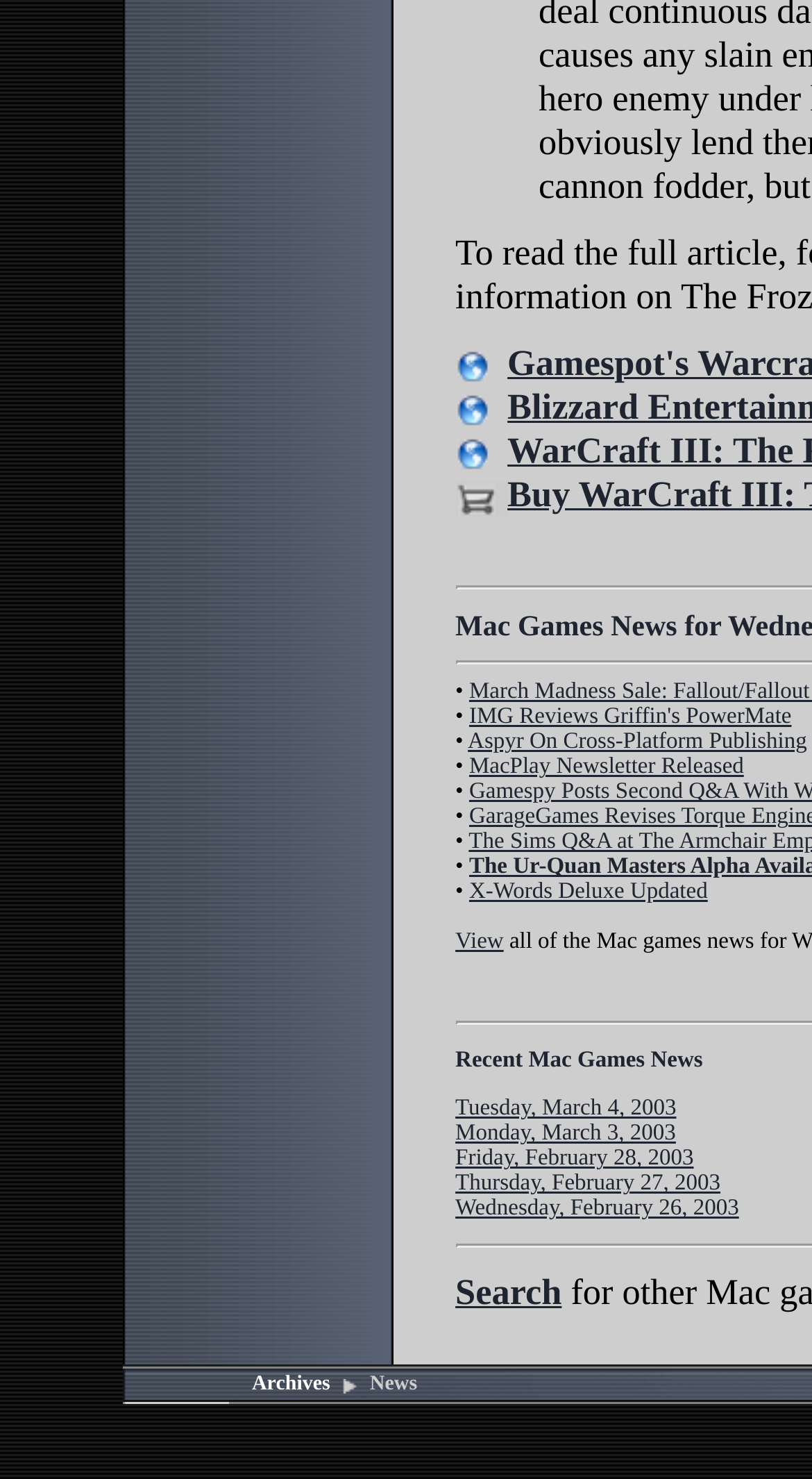Identify the bounding box coordinates of the element to click to follow this instruction: 'View Tuesday, March 4, 2003'. Ensure the coordinates are four float values between 0 and 1, provided as [left, top, right, bottom].

[0.561, 0.741, 0.833, 0.758]